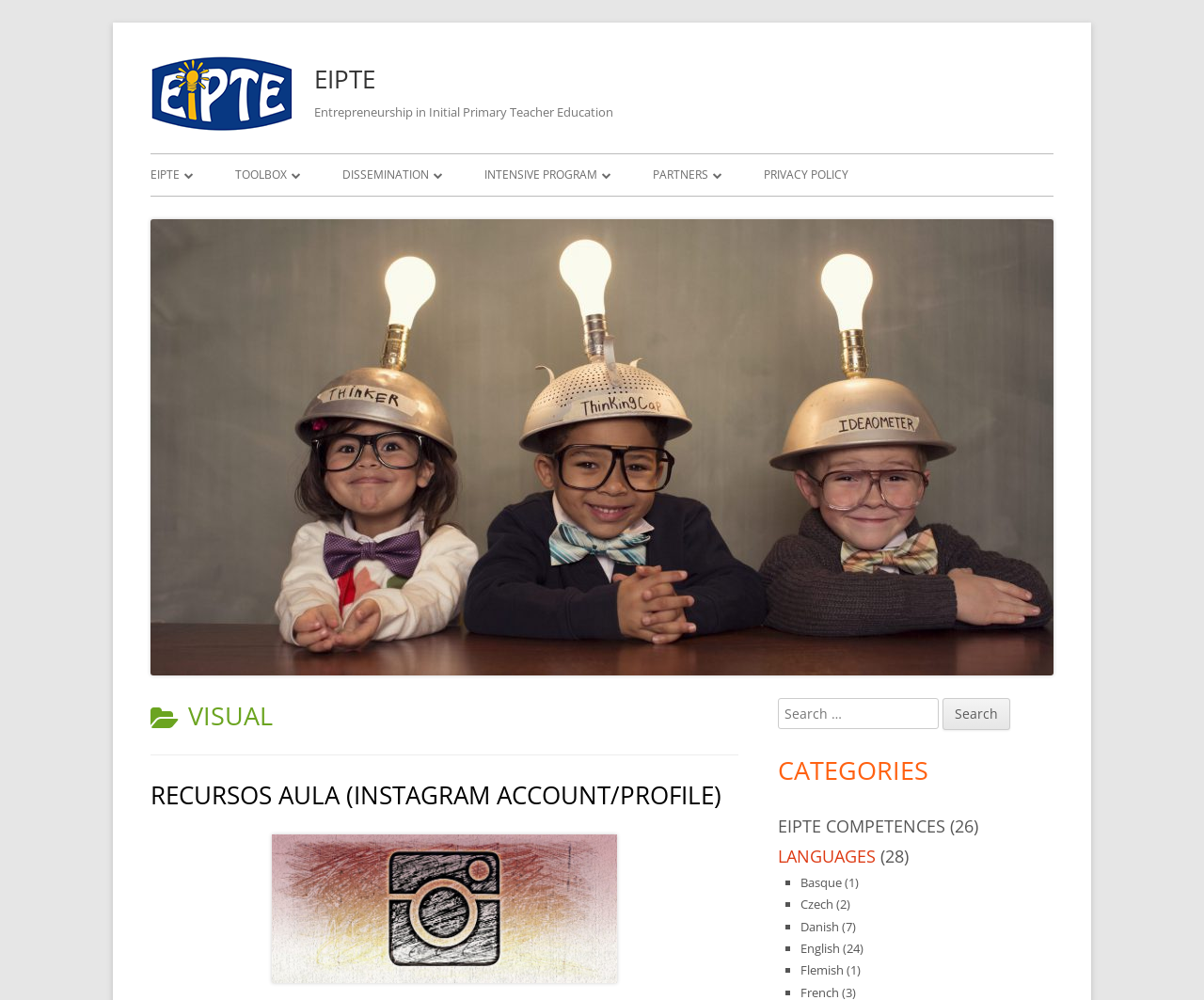Please give a succinct answer to the question in one word or phrase:
What is the name of the project?

EIPTE